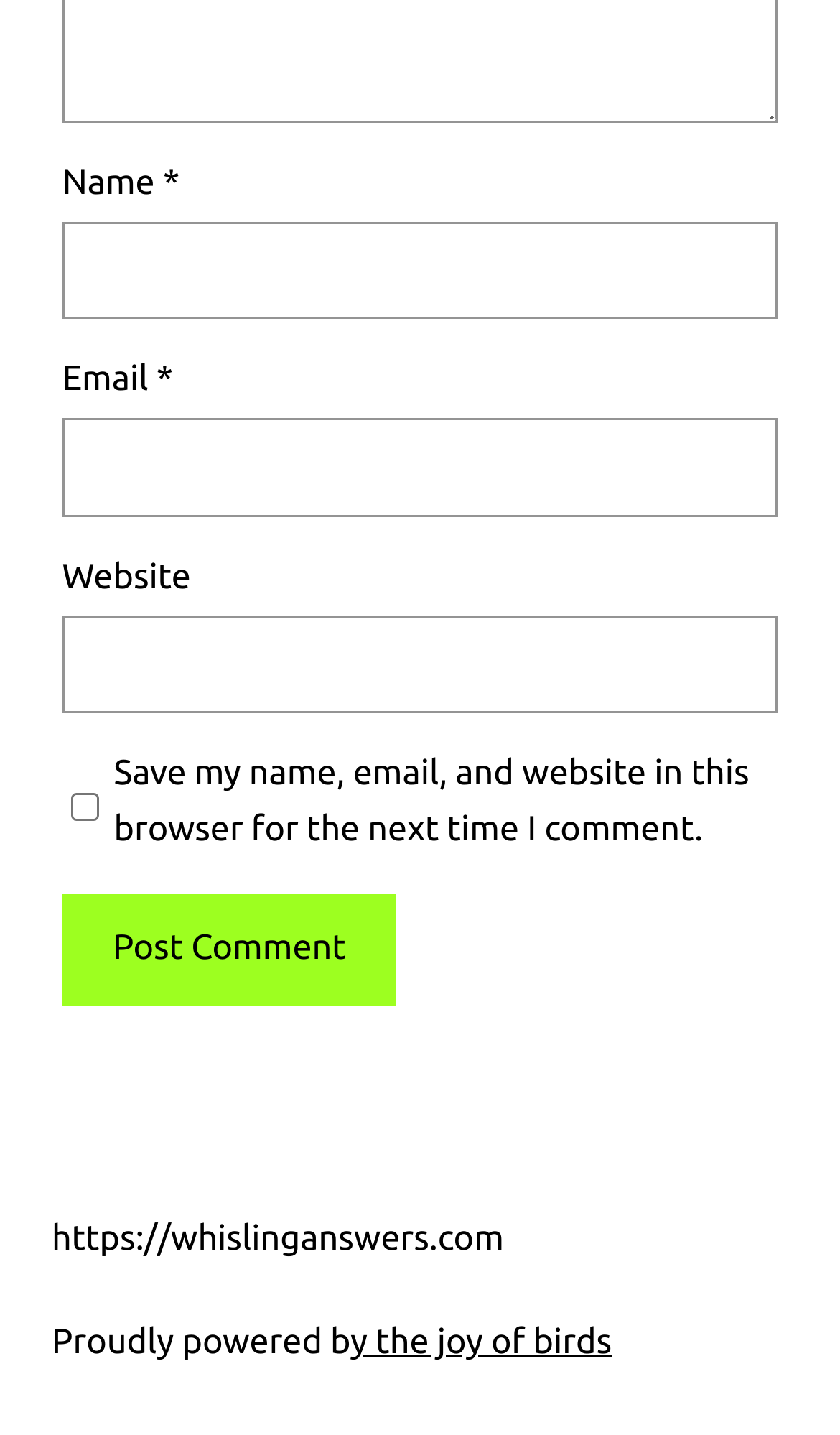Please provide a one-word or phrase answer to the question: 
What is the purpose of the checkbox?

Save comment info